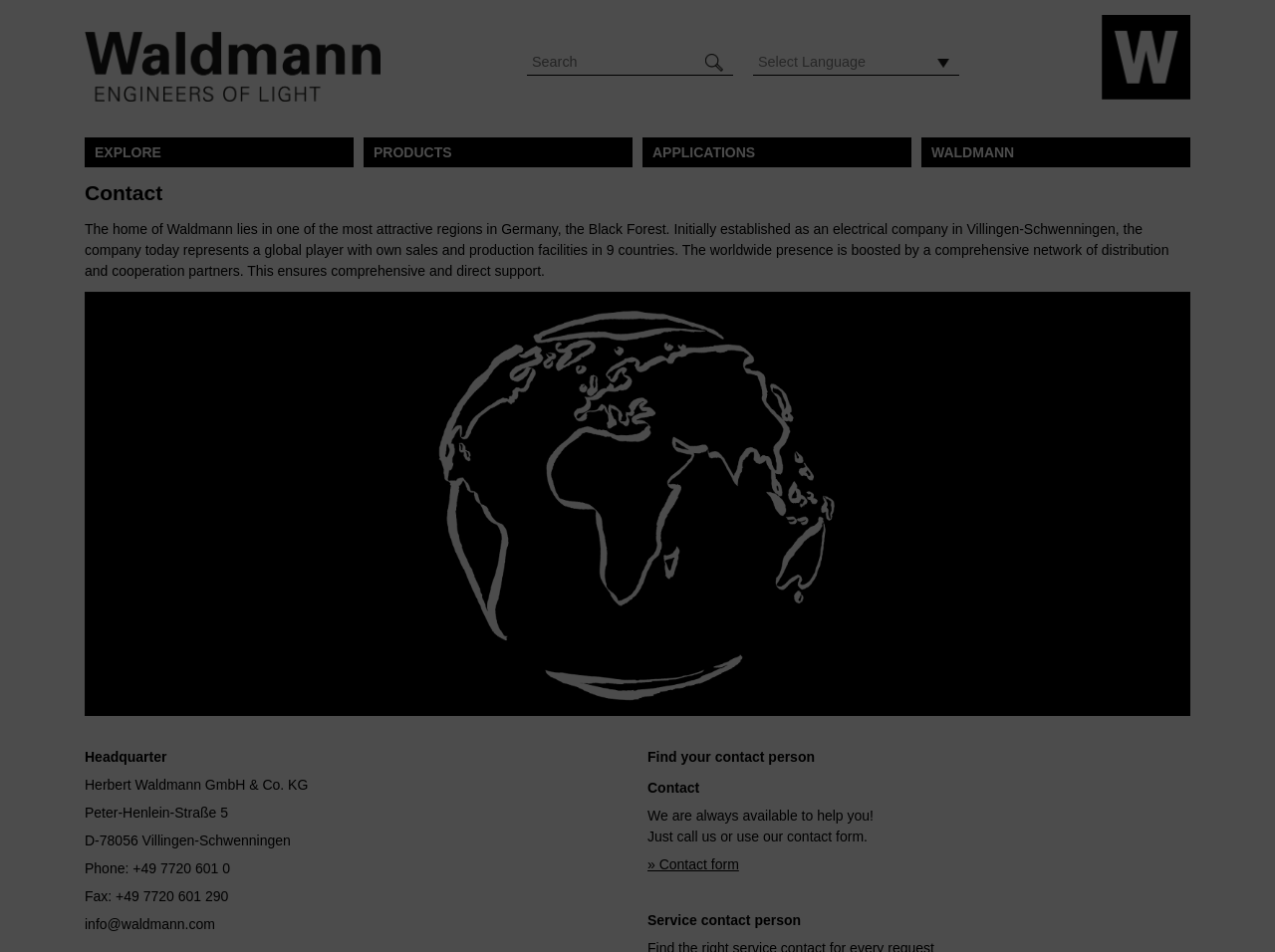Identify the bounding box coordinates of the specific part of the webpage to click to complete this instruction: "Contact us".

[0.508, 0.968, 0.58, 0.985]